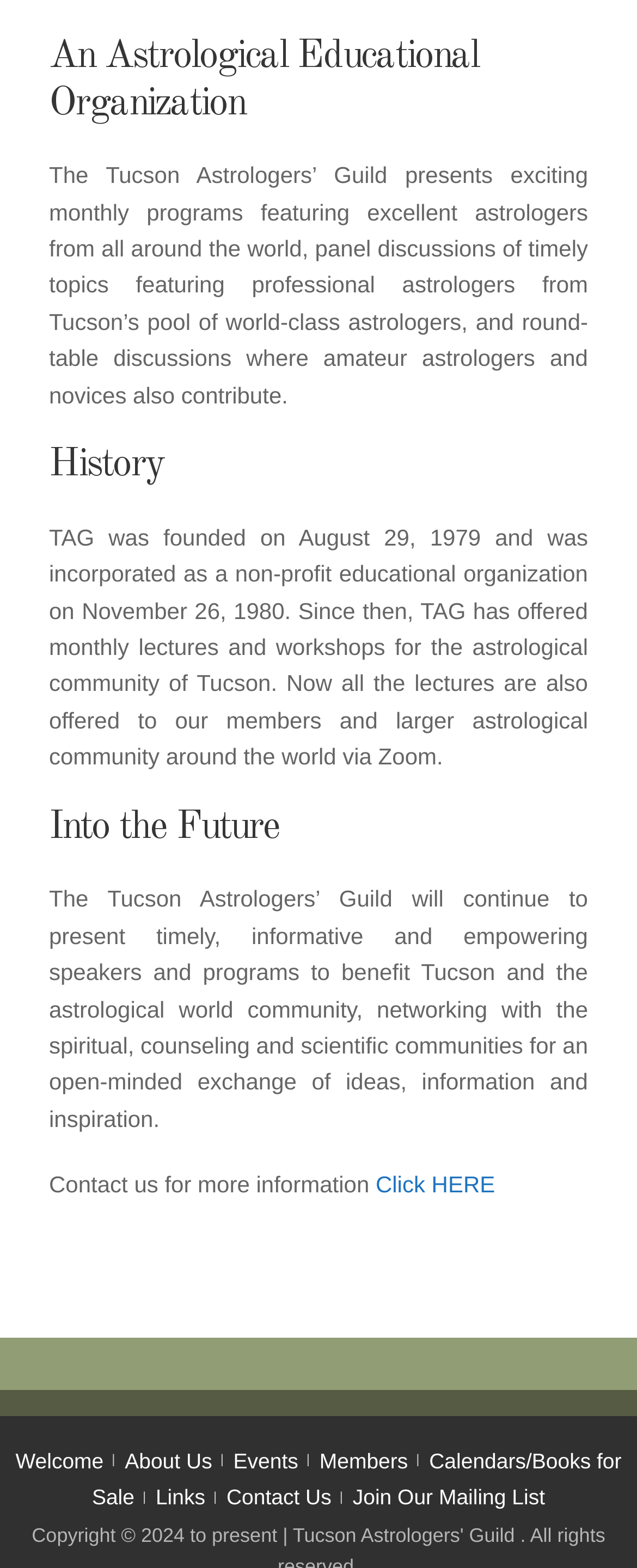Given the webpage screenshot and the description, determine the bounding box coordinates (top-left x, top-left y, bottom-right x, bottom-right y) that define the location of the UI element matching this description: Calendars/Books for Sale

[0.144, 0.923, 0.976, 0.963]